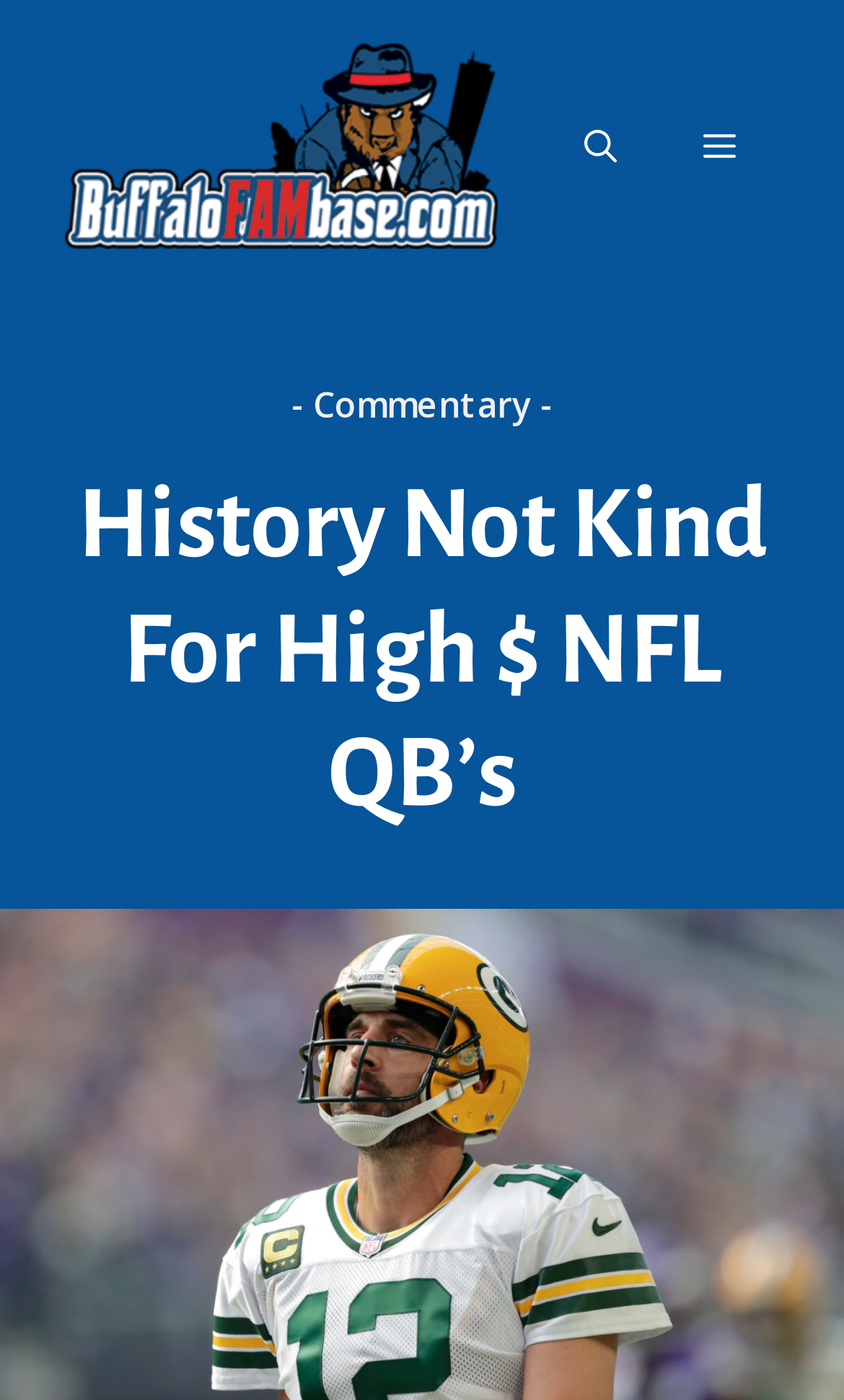Deliver a detailed narrative of the webpage's visual and textual elements.

The webpage appears to be an article or blog post about the NFL, specifically the Buffalo Bills. At the top of the page, there is a banner that spans the entire width, containing a link to the site "Buffalo FAMbase — #BillsMafia" and an image with the same name. Below the banner, there is a navigation section with a mobile toggle button and a link to open a search bar.

The main content of the page is headed by a title "History Not Kind For High $ NFL QB’s", which is prominently displayed in a large font size. This title is positioned near the top of the page, taking up a significant portion of the vertical space.

To the left of the title, there is a link labeled "Commentary", which is positioned about halfway down the page. The rest of the page likely contains the article or blog post content, although the exact details are not specified in the accessibility tree.

Overall, the webpage appears to be focused on providing commentary or analysis on the NFL, with a specific focus on the Buffalo Bills and their quarterback situation.